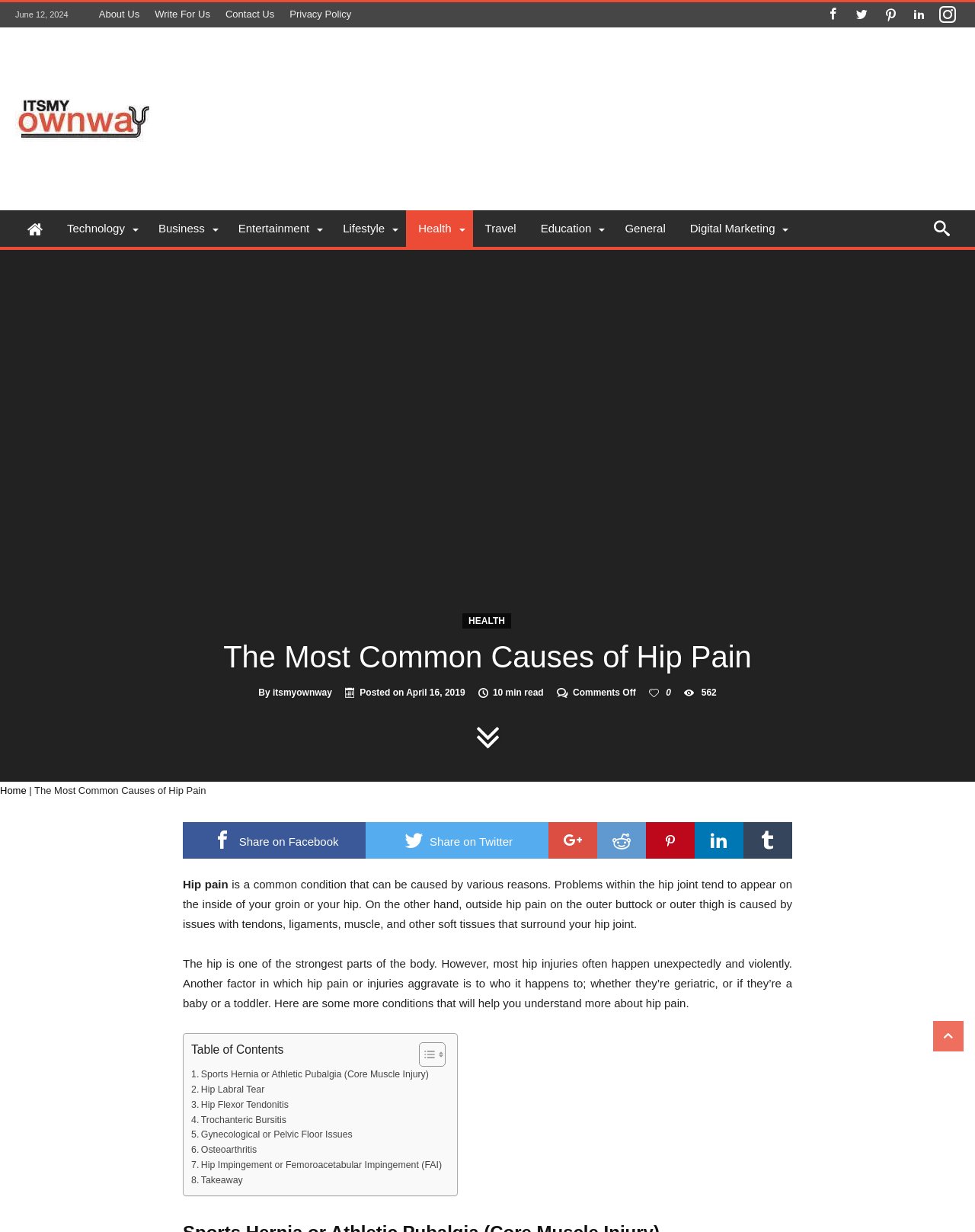What is the date of the article?
Refer to the image and respond with a one-word or short-phrase answer.

April 16, 2019